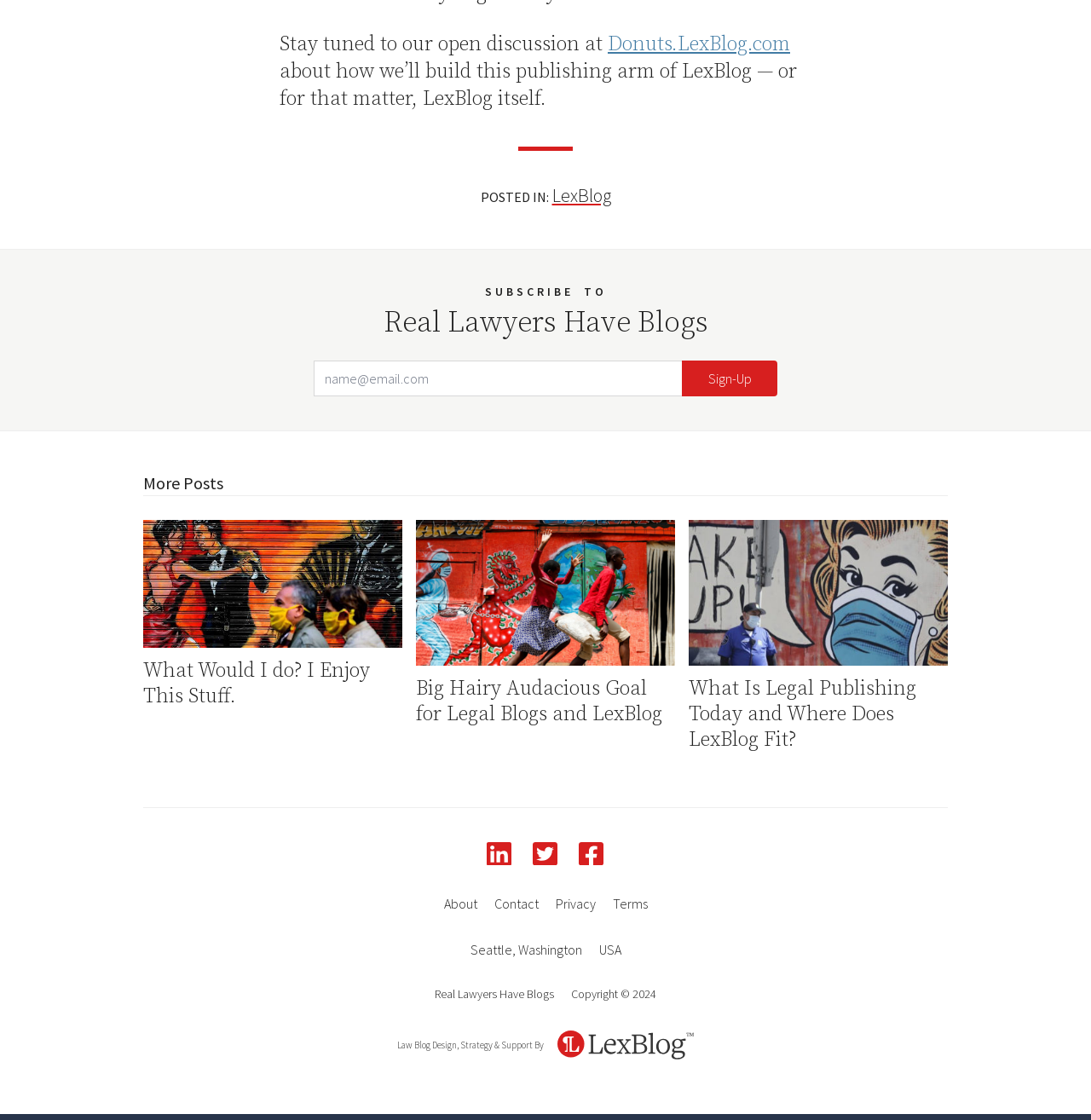Can you identify the bounding box coordinates of the clickable region needed to carry out this instruction: 'Read the 'What Would I do? I Enjoy This Stuff.' post'? The coordinates should be four float numbers within the range of 0 to 1, stated as [left, top, right, bottom].

[0.131, 0.587, 0.339, 0.633]